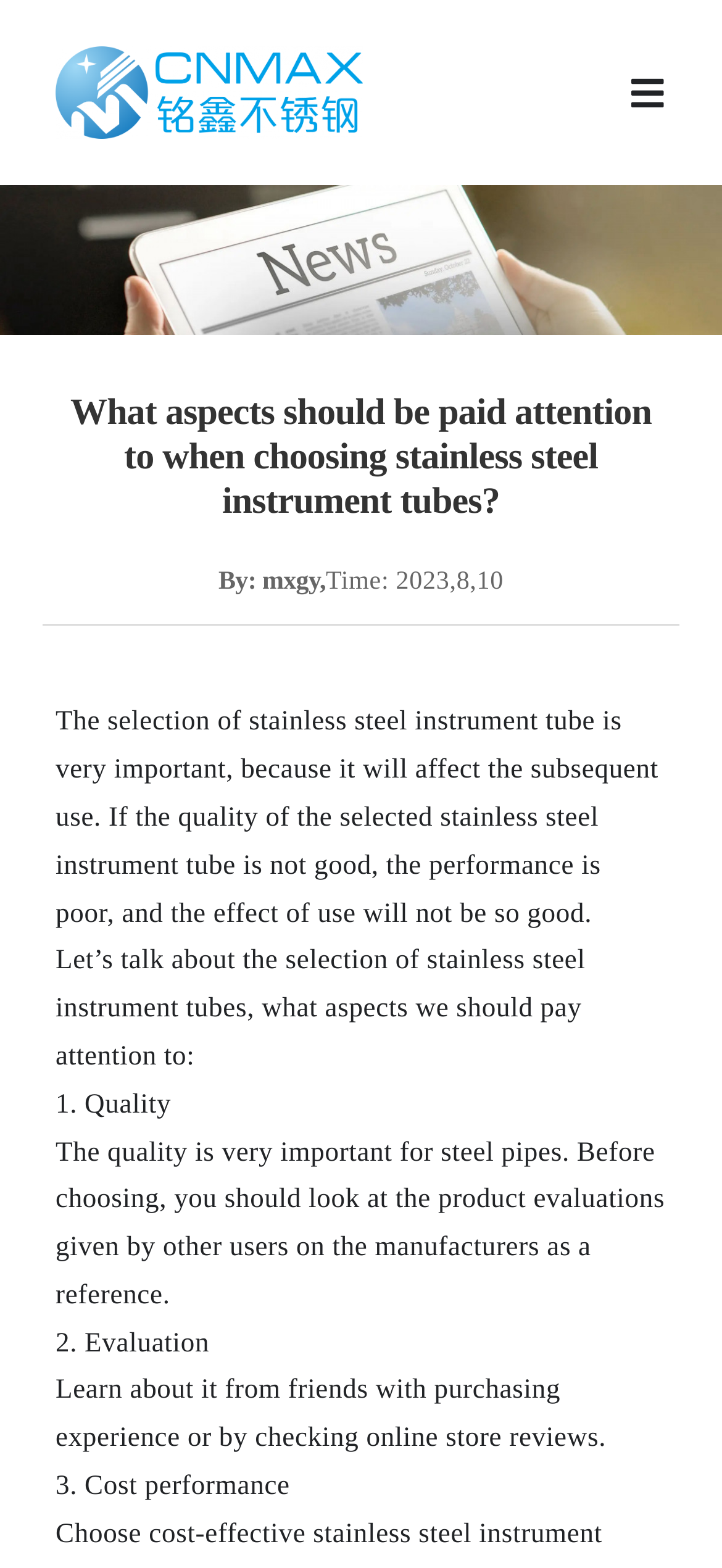Highlight the bounding box coordinates of the element you need to click to perform the following instruction: "Select English language."

[0.84, 0.508, 1.0, 0.584]